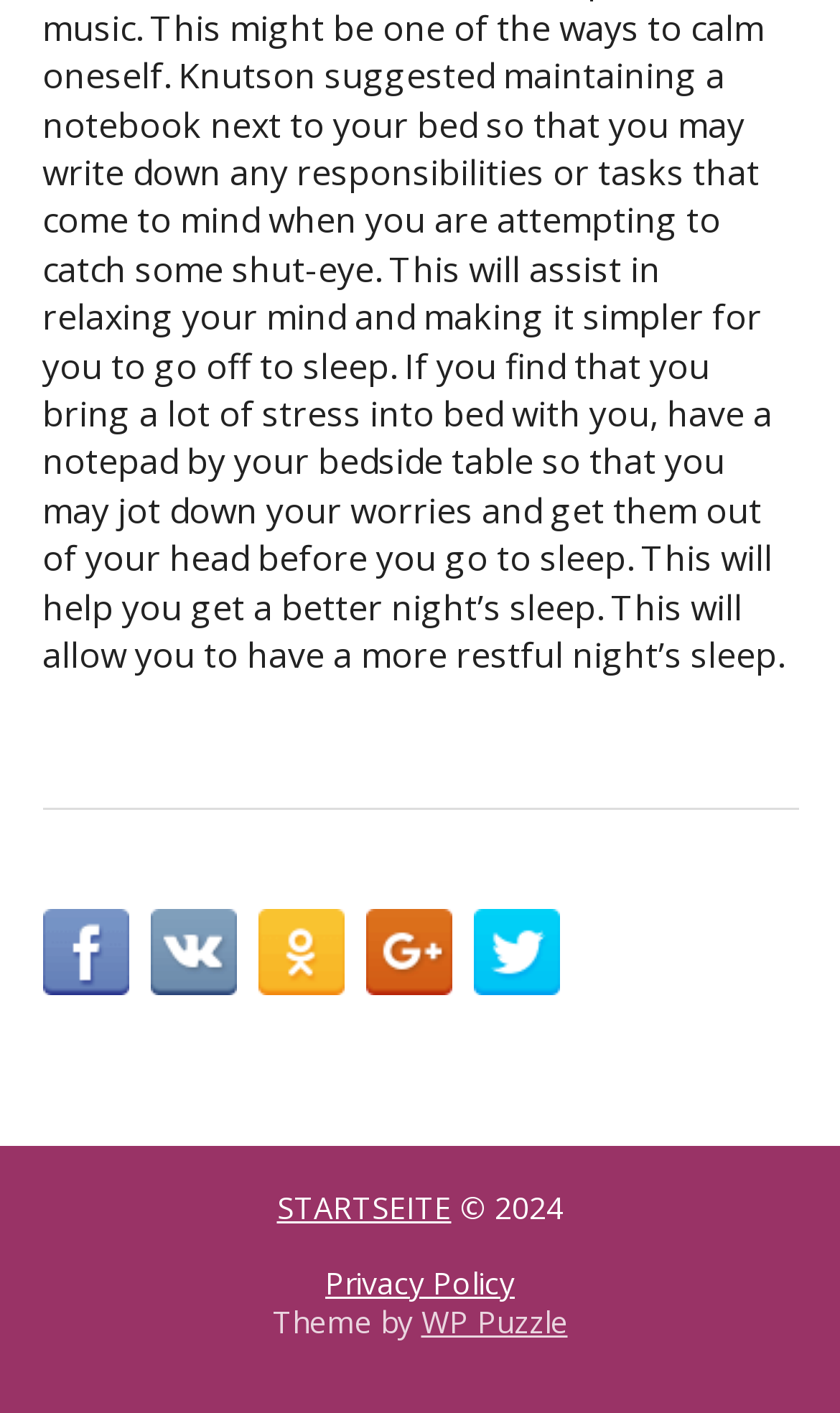Locate the bounding box coordinates of the element you need to click to accomplish the task described by this instruction: "Go to start page".

[0.329, 0.84, 0.537, 0.869]